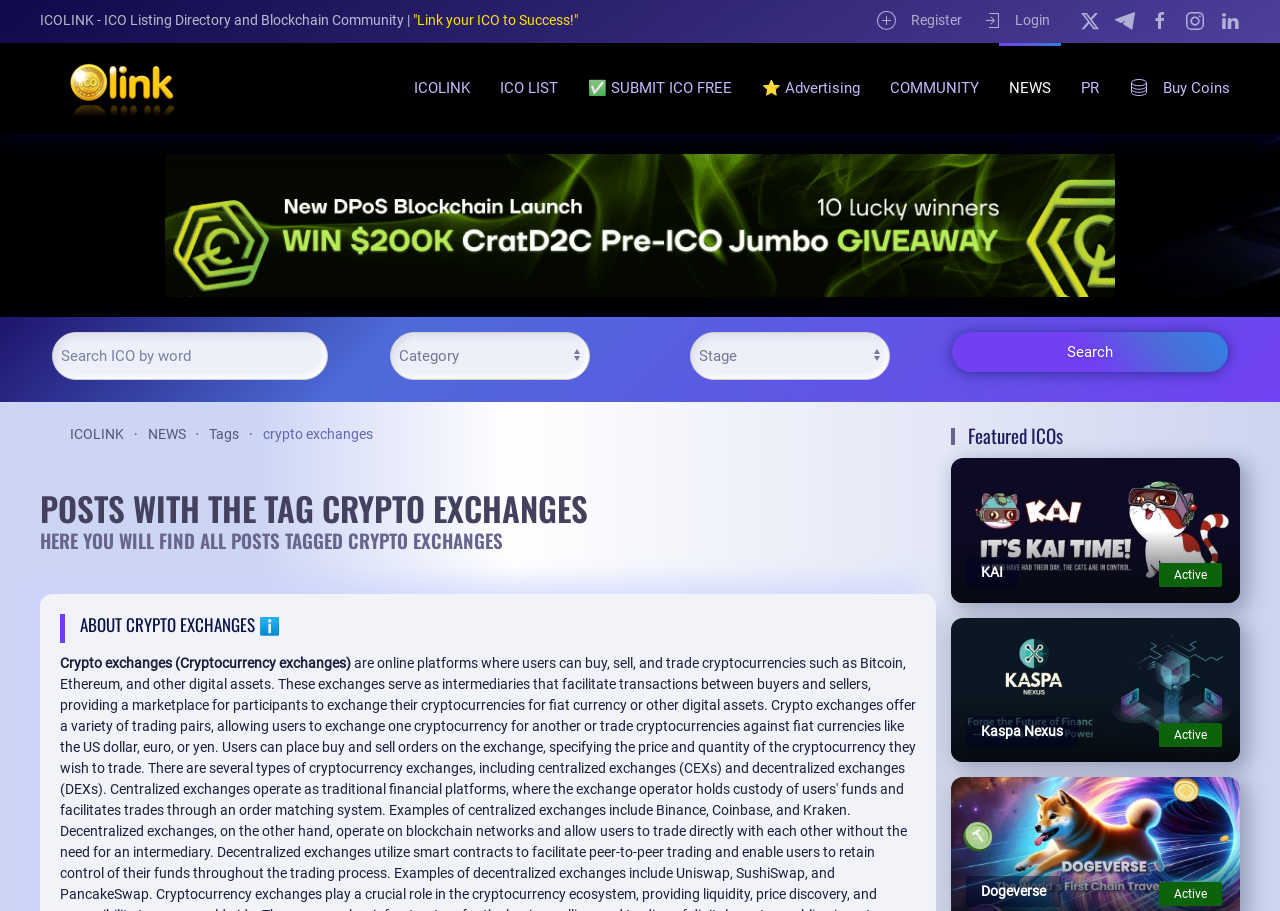Give the bounding box coordinates for the element described as: "OLDPOSTOFFICE.COM/POSTCARDS".

None